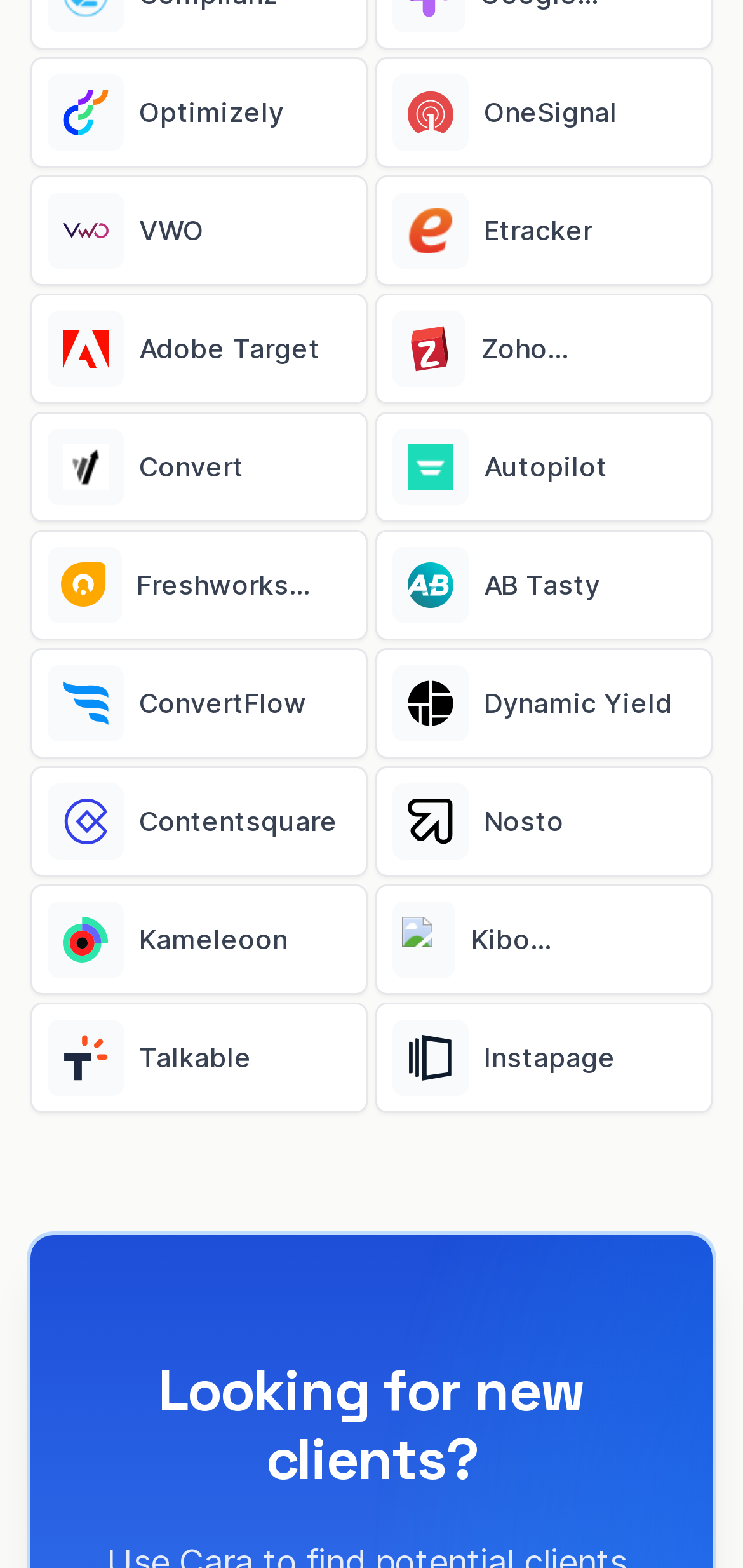Determine the bounding box coordinates for the clickable element required to fulfill the instruction: "Read the heading about new clients". Provide the coordinates as four float numbers between 0 and 1, i.e., [left, top, right, bottom].

[0.103, 0.865, 0.897, 0.953]